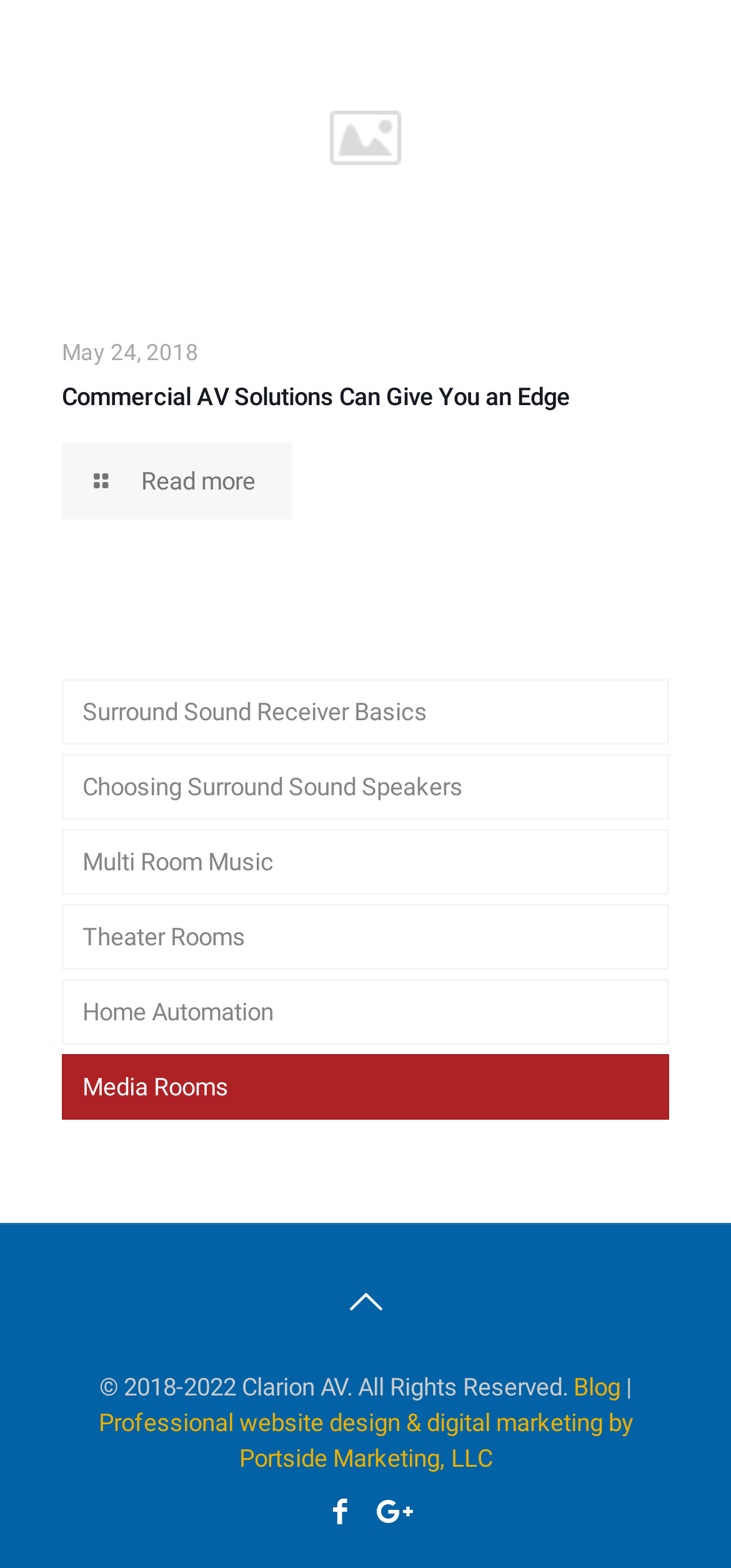Determine the bounding box coordinates of the target area to click to execute the following instruction: "Visit the Blog."

[0.785, 0.876, 0.849, 0.894]